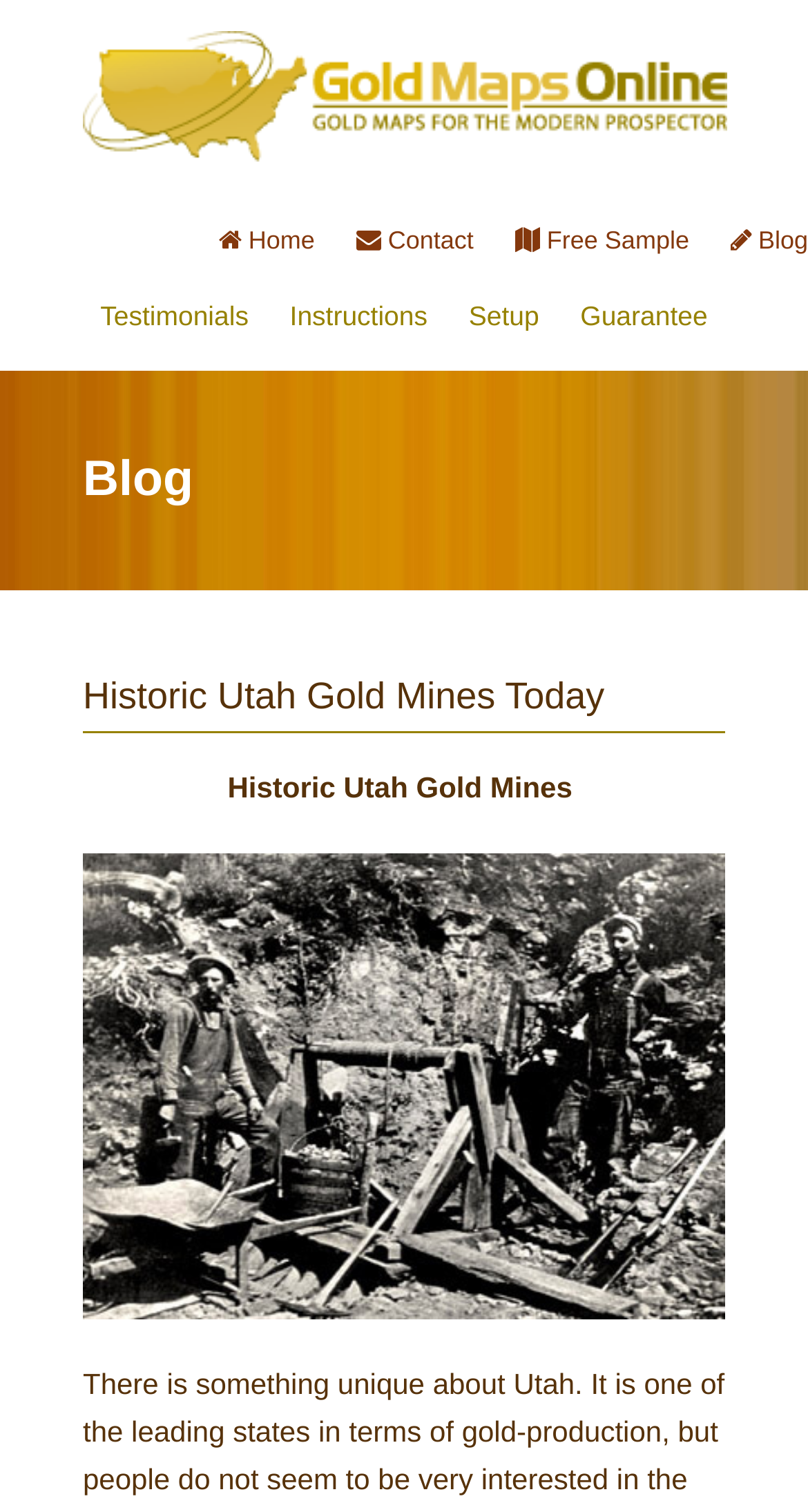Please answer the following question using a single word or phrase: 
What is the heading below the image?

Historic Utah Gold Mines Today